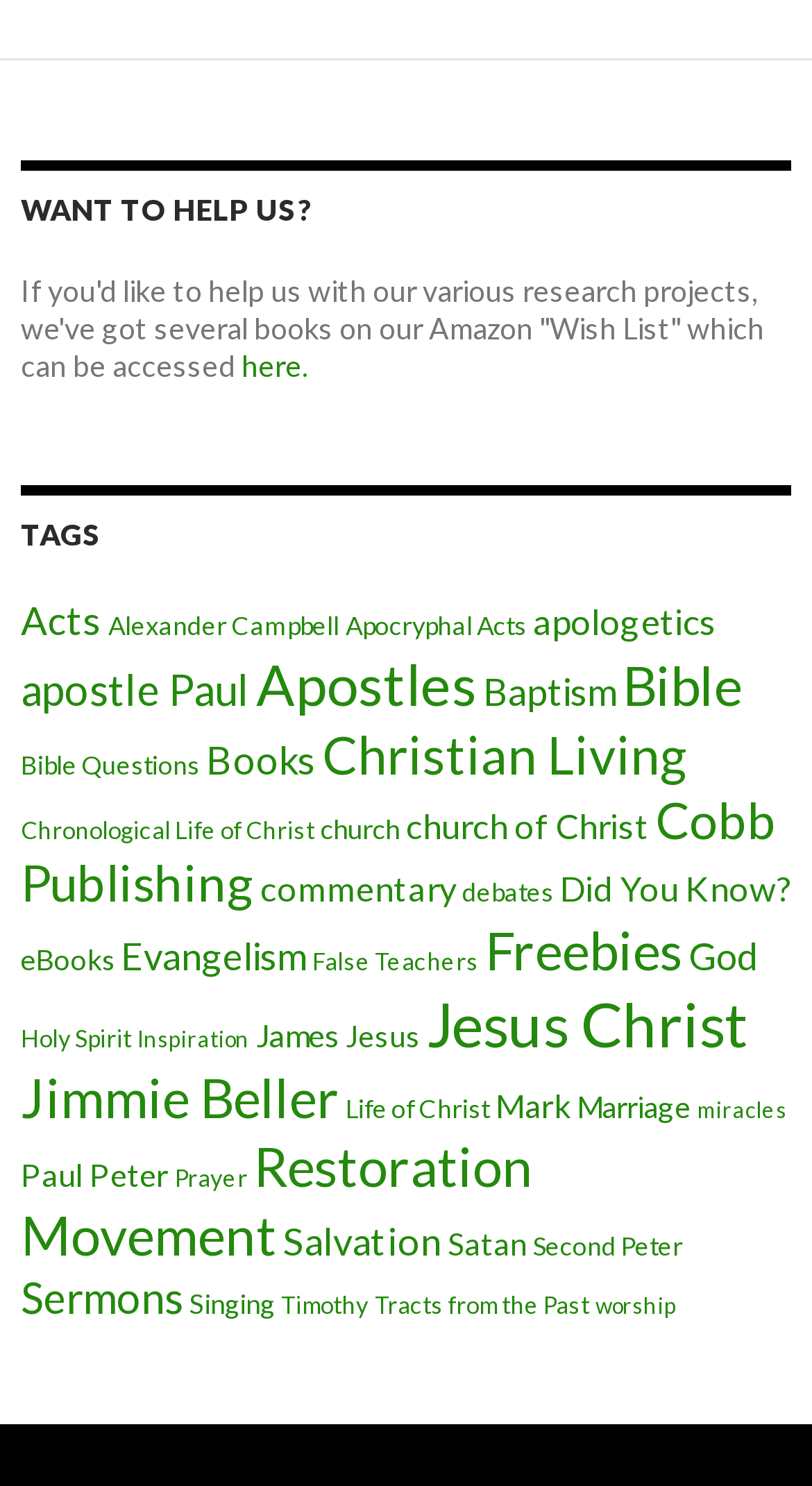Determine the bounding box coordinates of the UI element described by: "Tracts from the Past".

[0.462, 0.869, 0.726, 0.887]